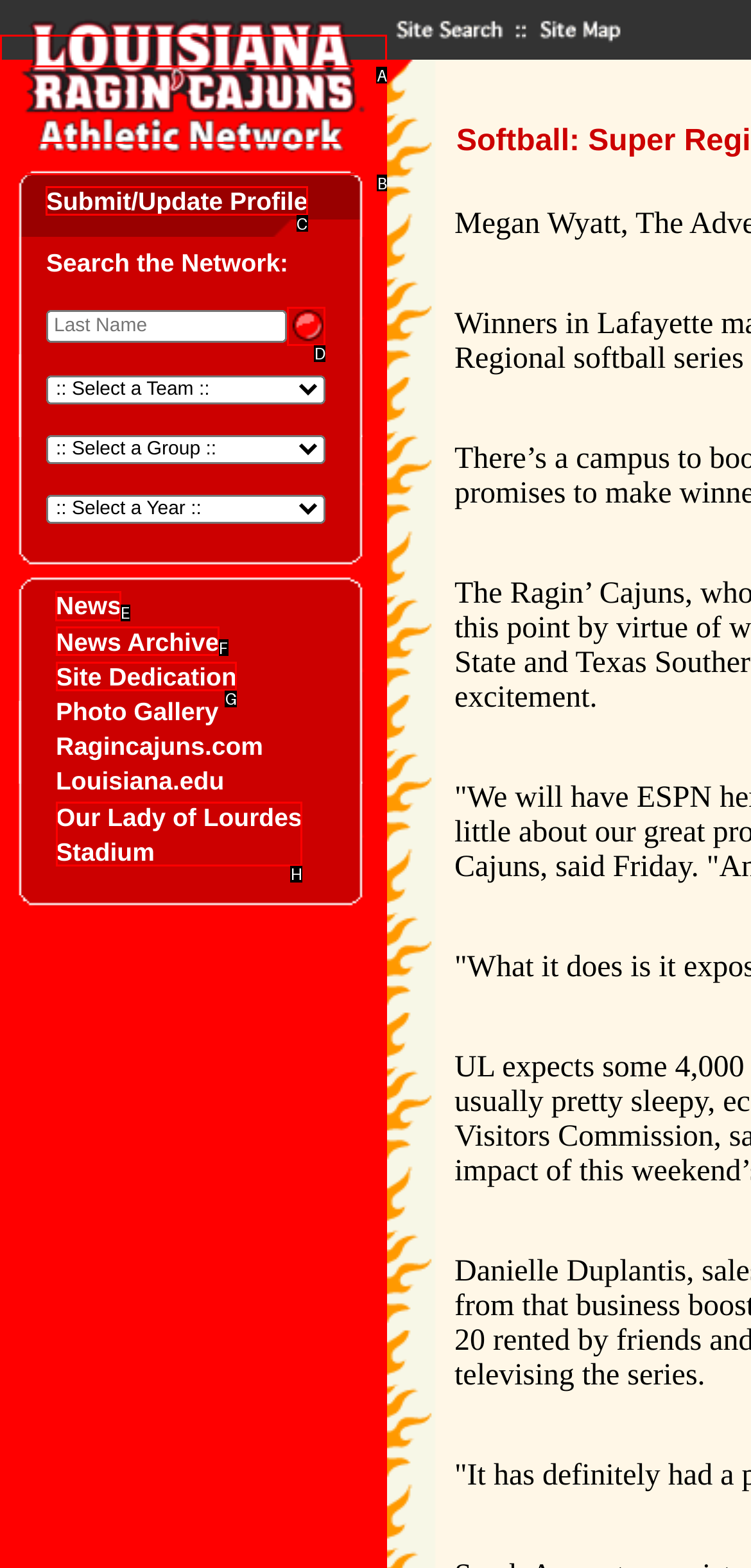Tell me the letter of the correct UI element to click for this instruction: View news. Answer with the letter only.

E